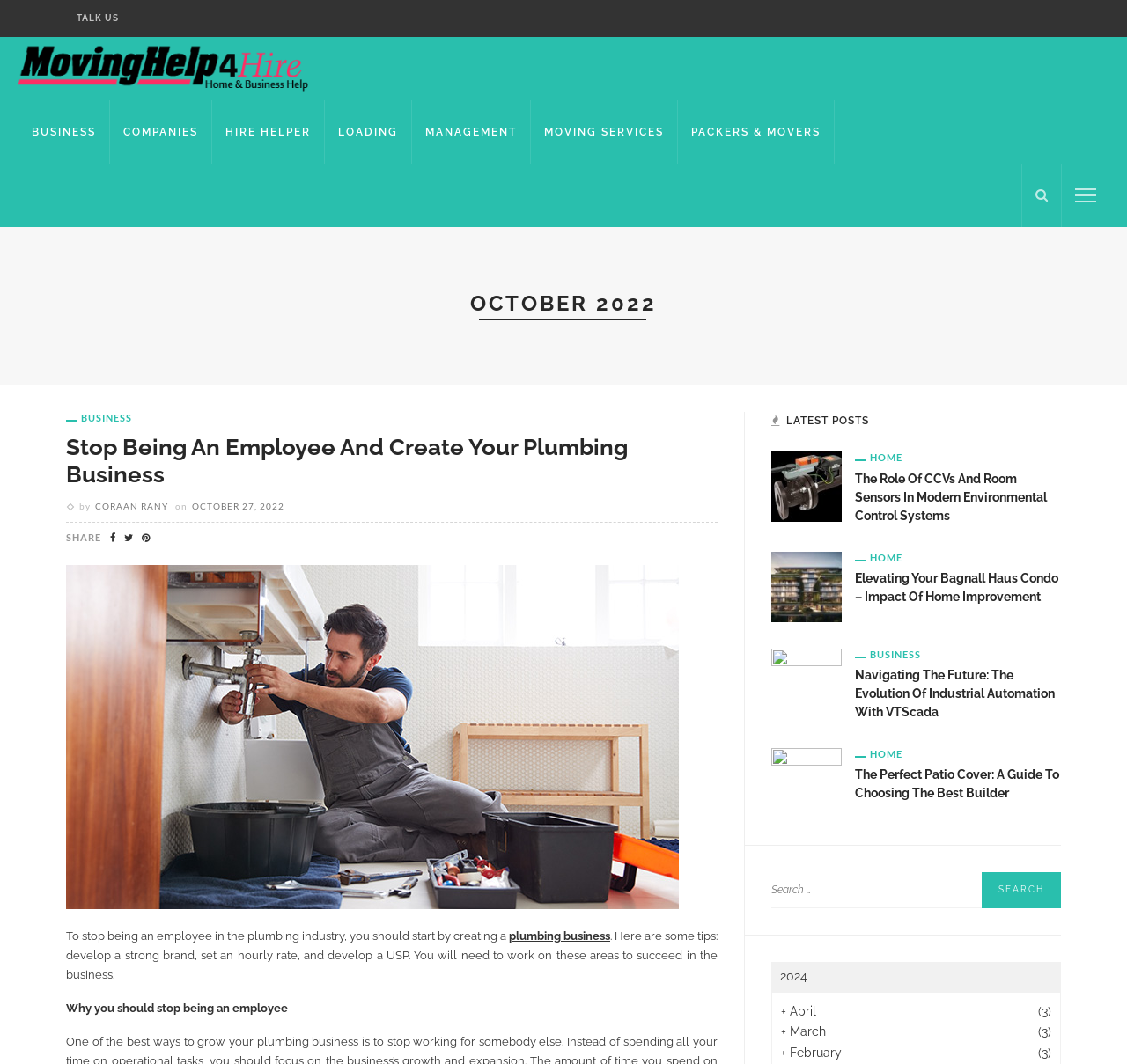What is the purpose of the search bar at the bottom of the webpage?
Please respond to the question thoroughly and include all relevant details.

I inferred the purpose of the search bar by its location and design. It is placed at the bottom of the webpage, which is a common location for search bars, and it has a button labeled 'Search', indicating that it is meant to be used to search for articles on the webpage.